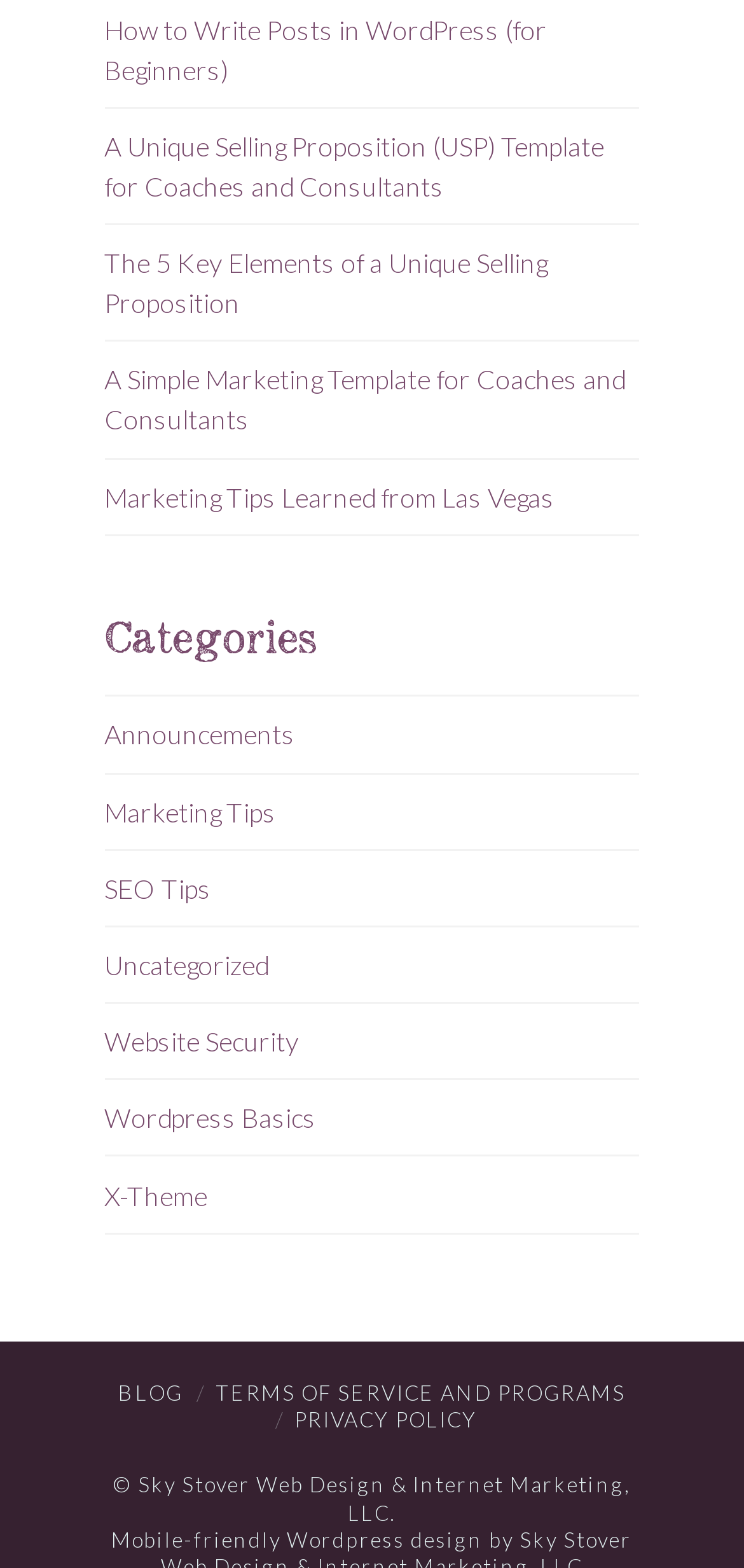Pinpoint the bounding box coordinates of the clickable element needed to complete the instruction: "learn about website security". The coordinates should be provided as four float numbers between 0 and 1: [left, top, right, bottom].

[0.14, 0.651, 0.402, 0.677]